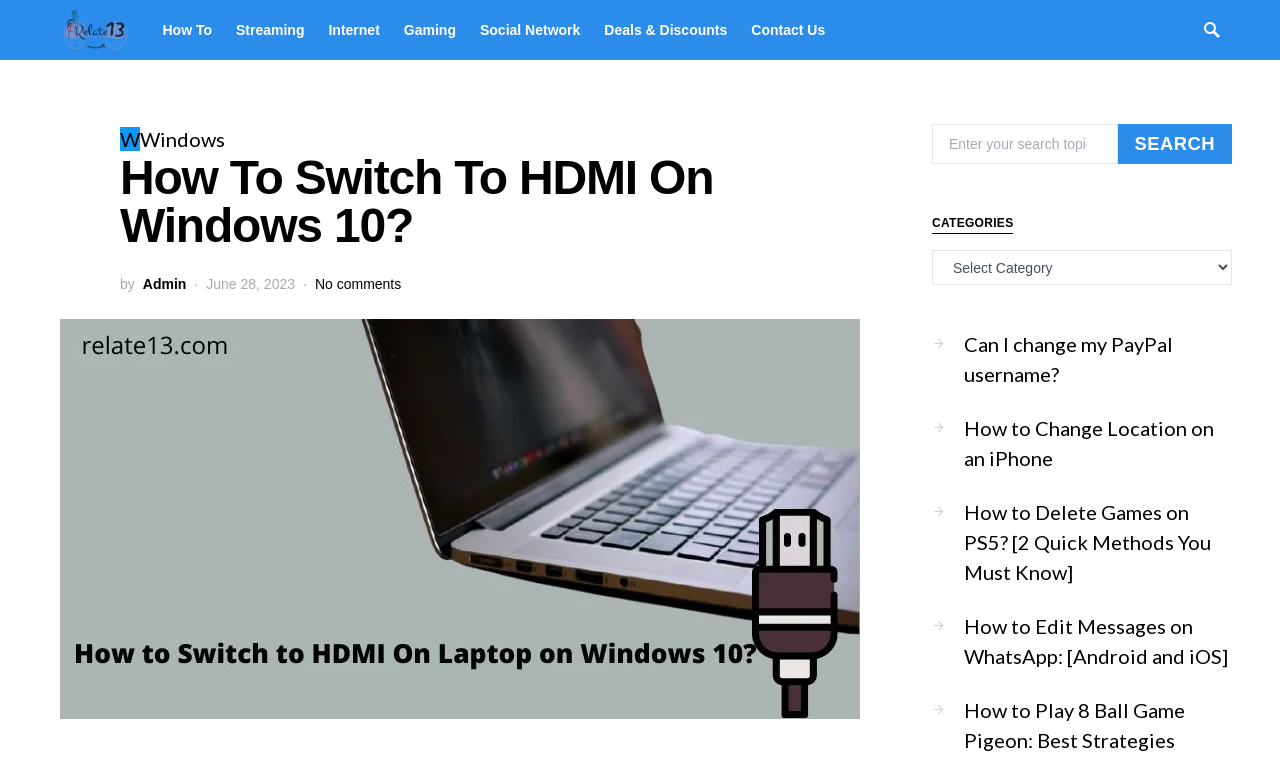Please identify the bounding box coordinates of the clickable area that will fulfill the following instruction: "Click on the 'Contact Us' link". The coordinates should be in the format of four float numbers between 0 and 1, i.e., [left, top, right, bottom].

[0.578, 0.0, 0.645, 0.079]